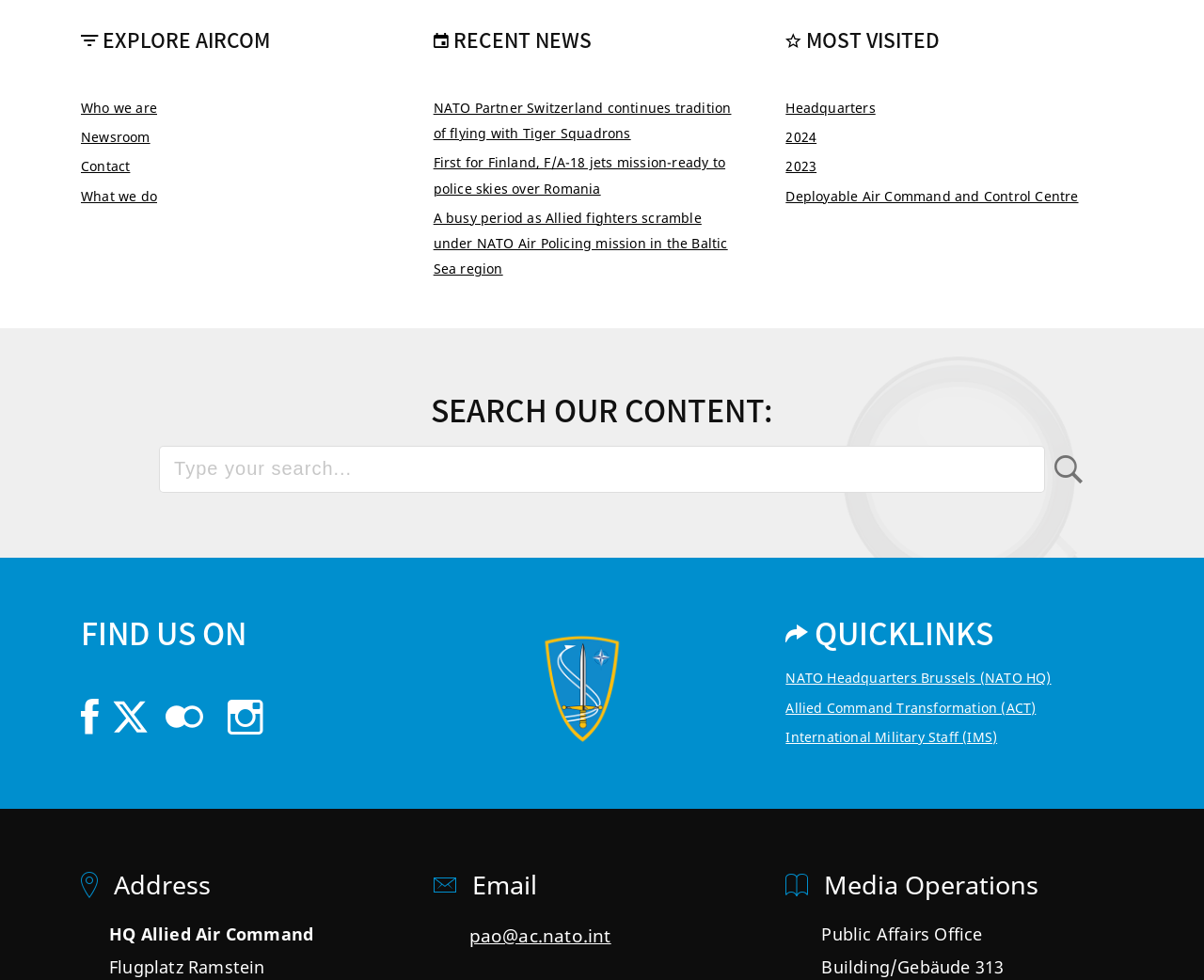What is the name of the organization? Examine the screenshot and reply using just one word or a brief phrase.

Aircom